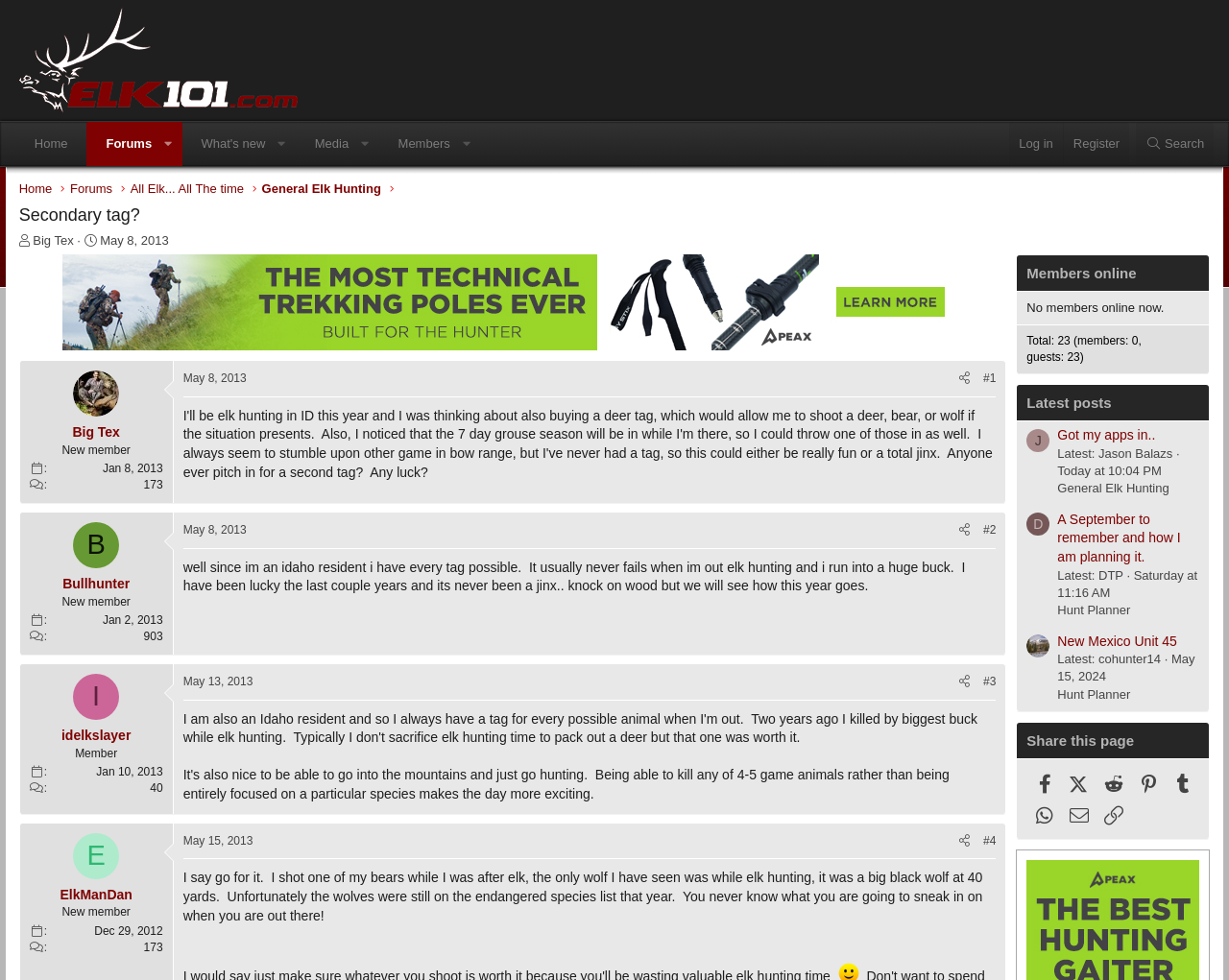Detail the webpage's structure and highlights in your description.

This webpage appears to be a forum discussion thread on the topic of elk hunting. At the top of the page, there is a navigation menu with links to "Home", "Forums", "Media", "Members", and "Search". On the right side of the page, there are links to "Log in" and "Register".

The main content of the page is divided into several sections, each containing a post from a different user. The first post is from "Big Tex" and is dated May 8, 2013. Below the post, there is a section with the user's profile information, including their username, join date, and post count.

The second post is from "Bullhunter" and is also dated May 8, 2013. This post has a similar layout to the first one, with the user's profile information below the post.

The third post is from "idelkslayer" and is dated May 8, 2013 as well. This post has a longer text content, discussing the user's experience with elk hunting in Idaho.

Throughout the page, there are several links to other users' profiles, as well as links to share the posts and view the discussion thread. There are also several images of the users' avatars.